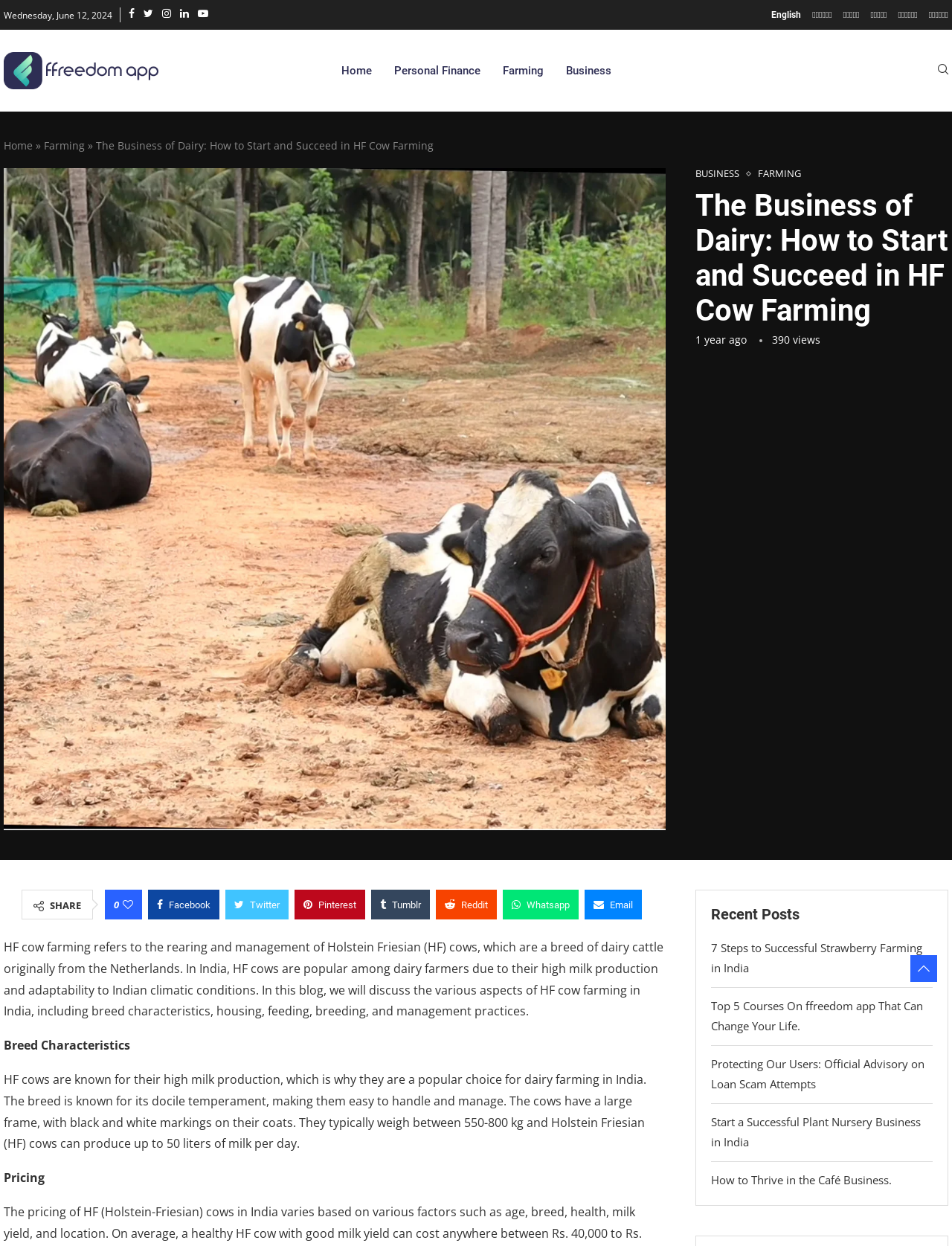Please specify the bounding box coordinates of the clickable region to carry out the following instruction: "Read the blog post about HF cow farming". The coordinates should be four float numbers between 0 and 1, in the format [left, top, right, bottom].

[0.004, 0.753, 0.697, 0.818]